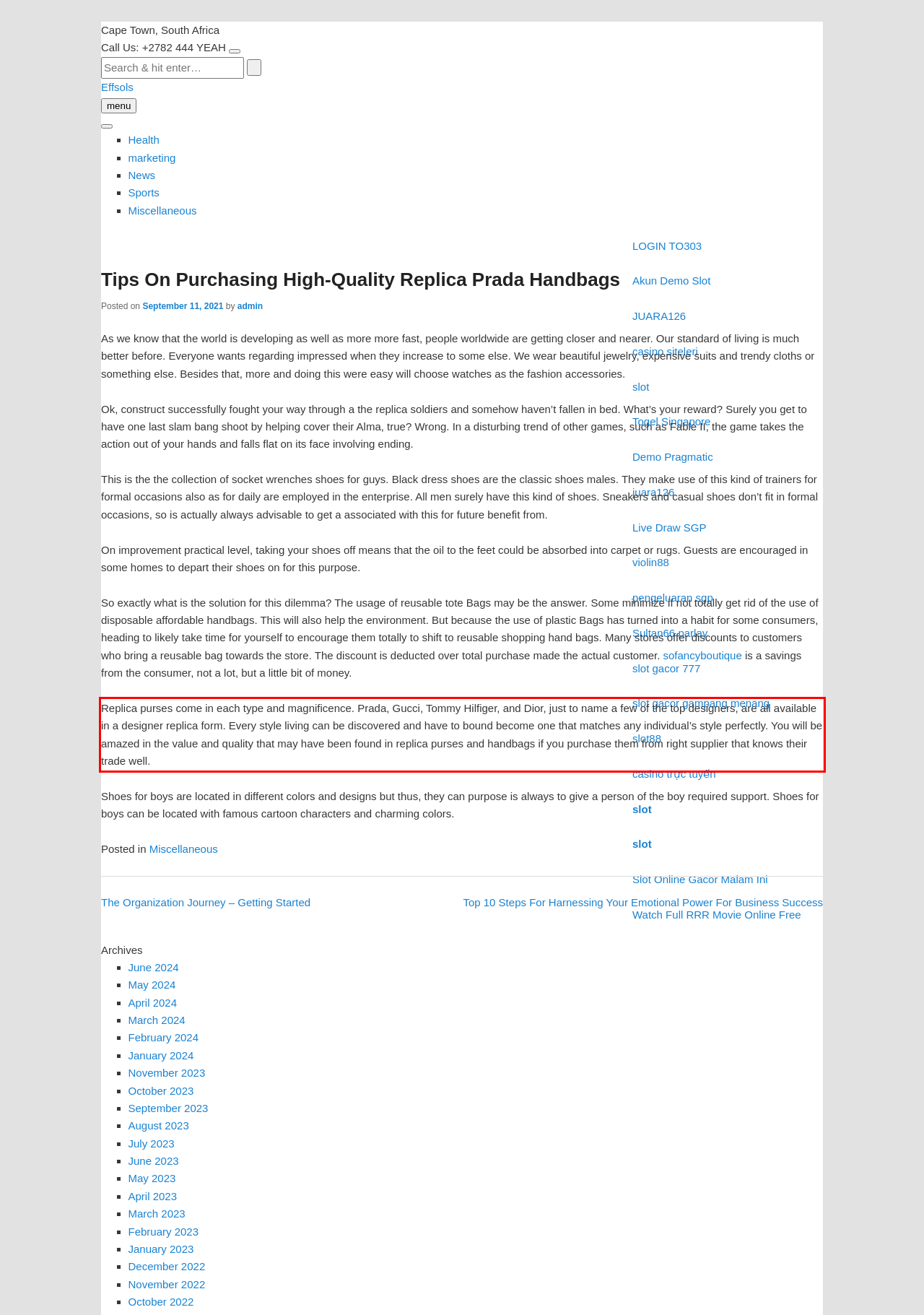With the provided screenshot of a webpage, locate the red bounding box and perform OCR to extract the text content inside it.

Replica purses come in each type and magnificence. Prada, Gucci, Tommy Hilfiger, and Dior, just to name a few of the top designers, are all available in a designer replica form. Every style living can be discovered and have to bound become one that matches any individual’s style perfectly. You will be amazed in the value and quality that may have been found in replica purses and handbags if you purchase them from right supplier that knows their trade well.